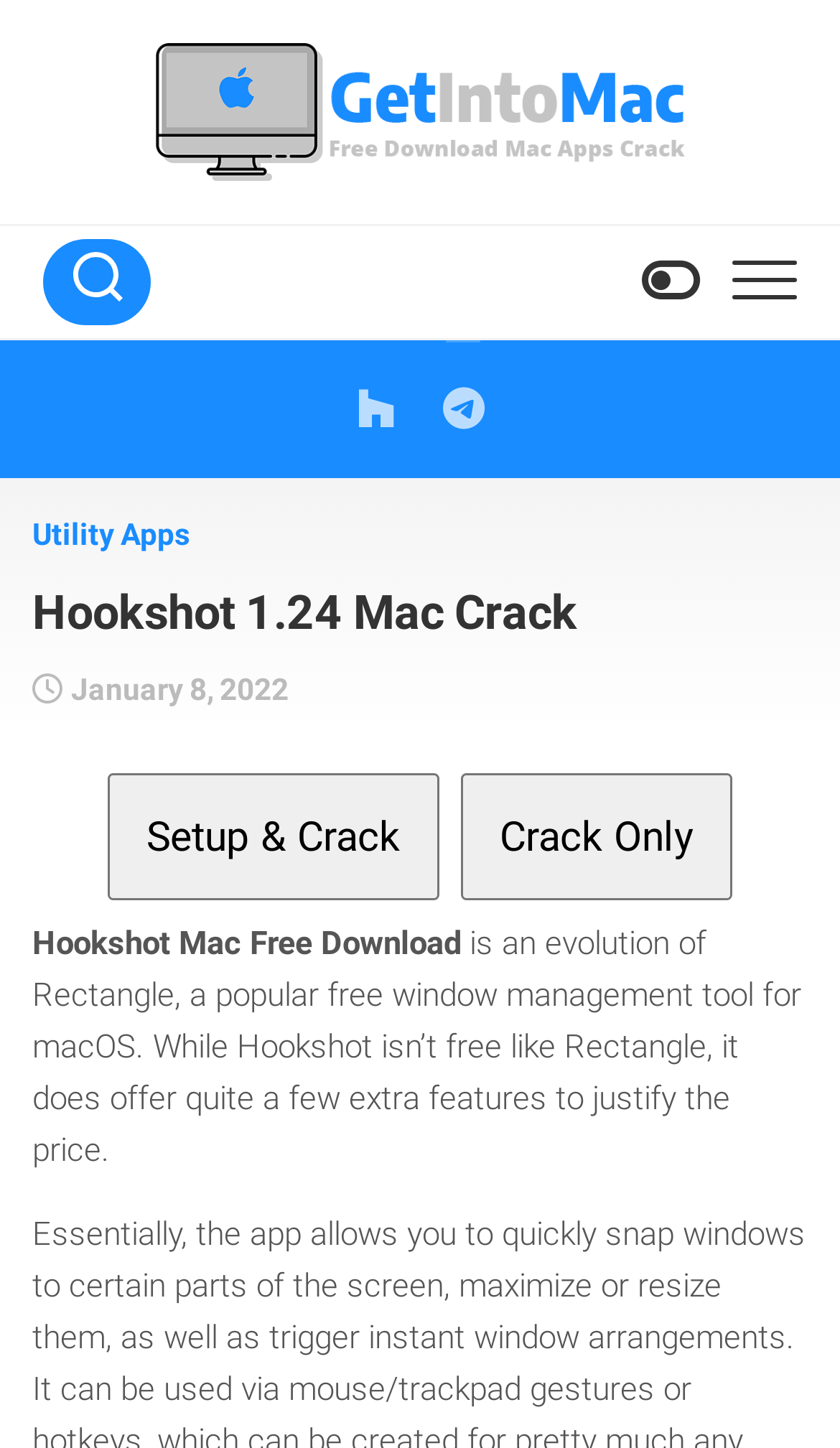What are the two options for downloading the software?
Could you answer the question with a detailed and thorough explanation?

I found the options by looking at the link element with the text 'Setup & Crack Crack Only', which has two button elements inside it with the texts 'Setup & Crack' and 'Crack Only', respectively.